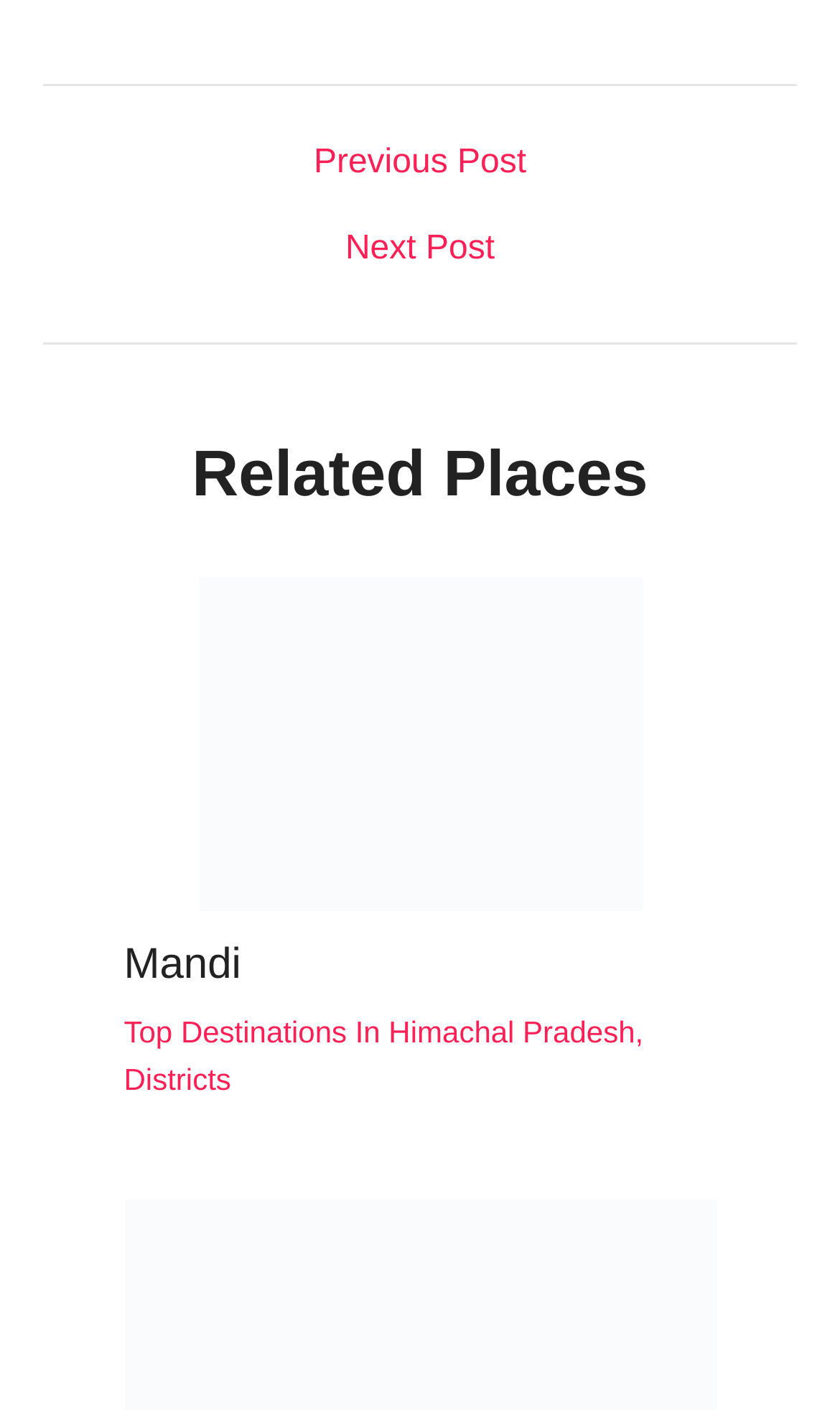Using the webpage screenshot and the element description Top Destinations In Himachal Pradesh, determine the bounding box coordinates. Specify the coordinates in the format (top-left x, top-left y, bottom-right x, bottom-right y) with values ranging from 0 to 1.

[0.147, 0.719, 0.756, 0.743]